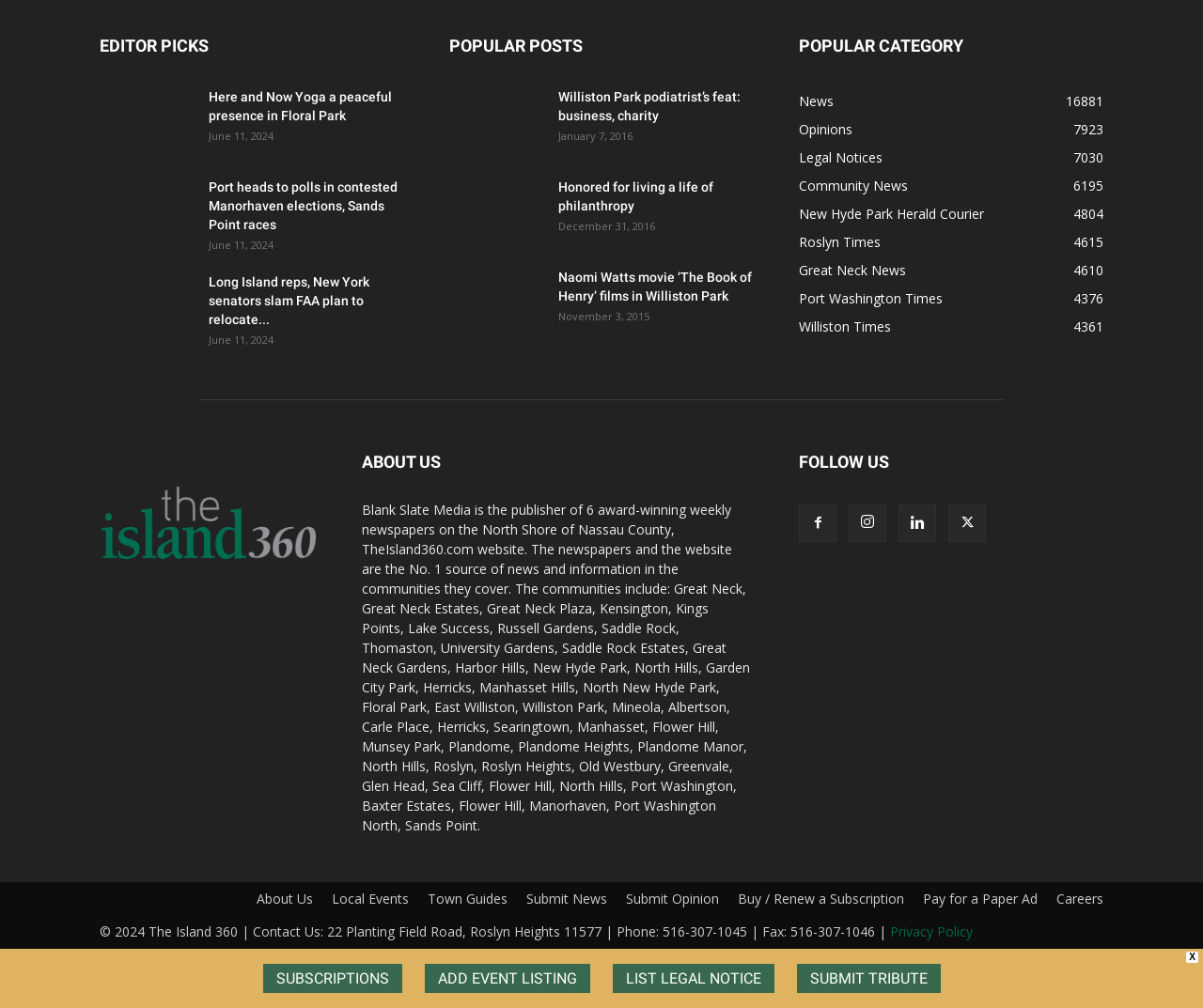Please determine the bounding box coordinates of the section I need to click to accomplish this instruction: "read the news about 'Here and Now Yoga a peaceful presence in Floral Park'".

[0.173, 0.087, 0.336, 0.124]